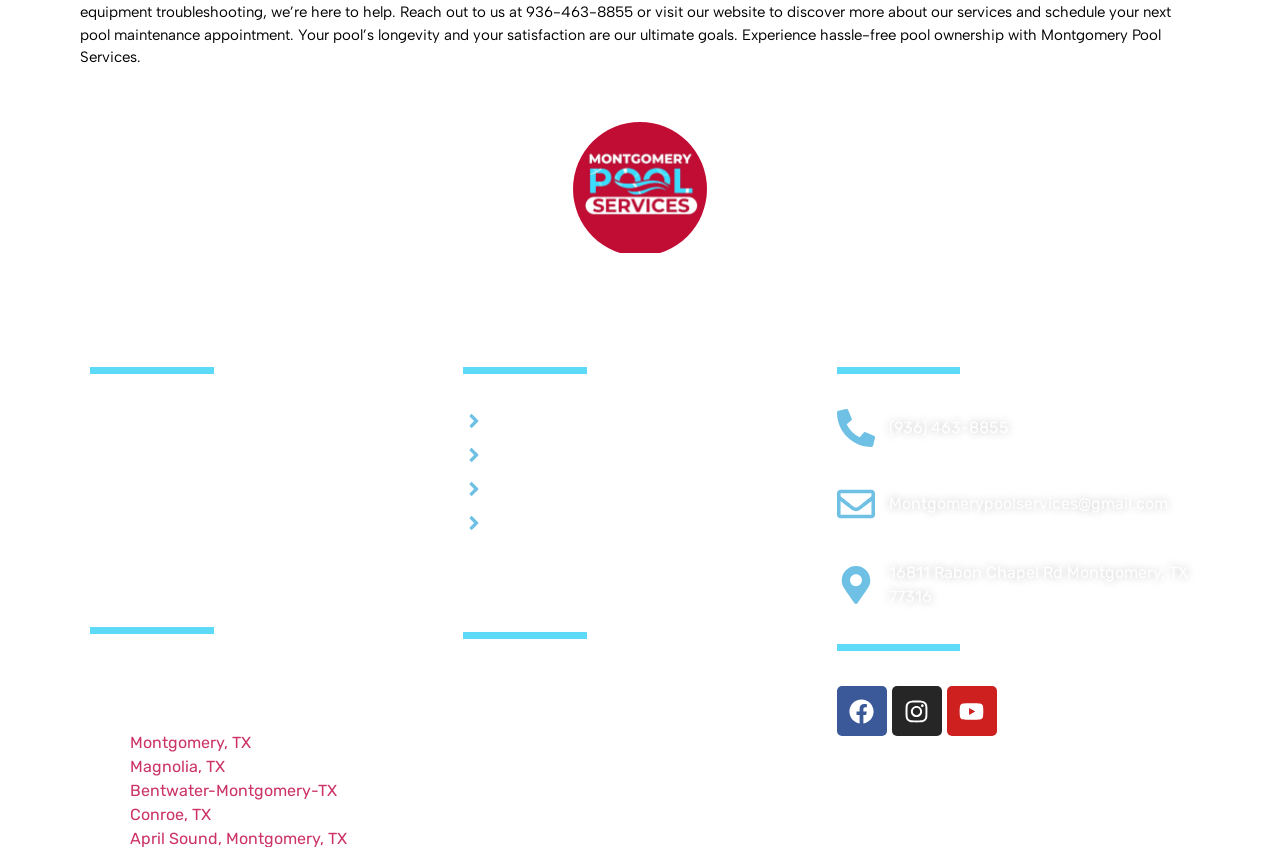Predict the bounding box coordinates of the UI element that matches this description: "Residential Pool Cleaning". The coordinates should be in the format [left, top, right, bottom] with each value between 0 and 1.

[0.362, 0.836, 0.638, 0.864]